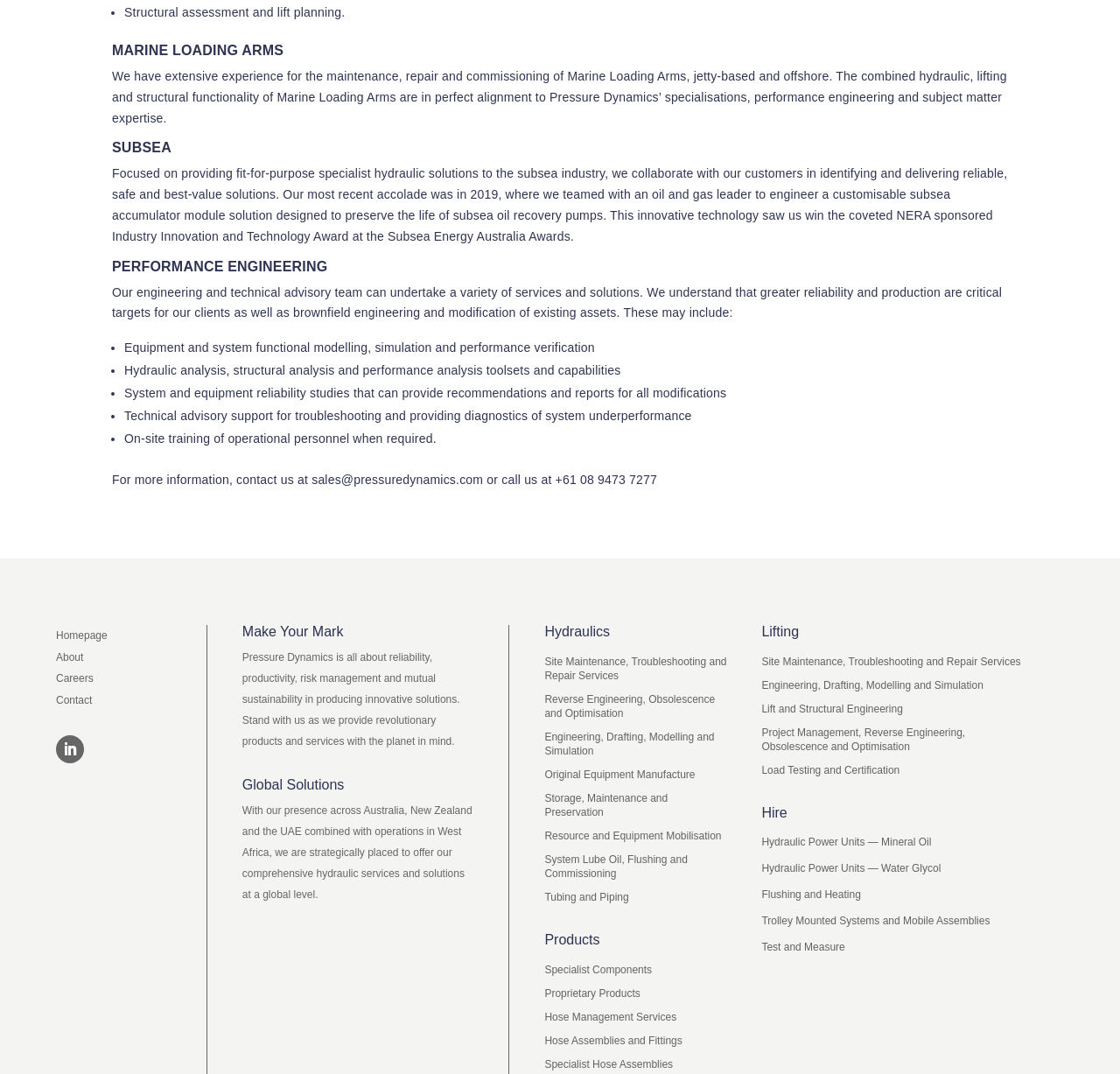Kindly determine the bounding box coordinates for the clickable area to achieve the given instruction: "Click on the 'Site Maintenance, Troubleshooting and Repair Services' link".

[0.486, 0.61, 0.65, 0.639]